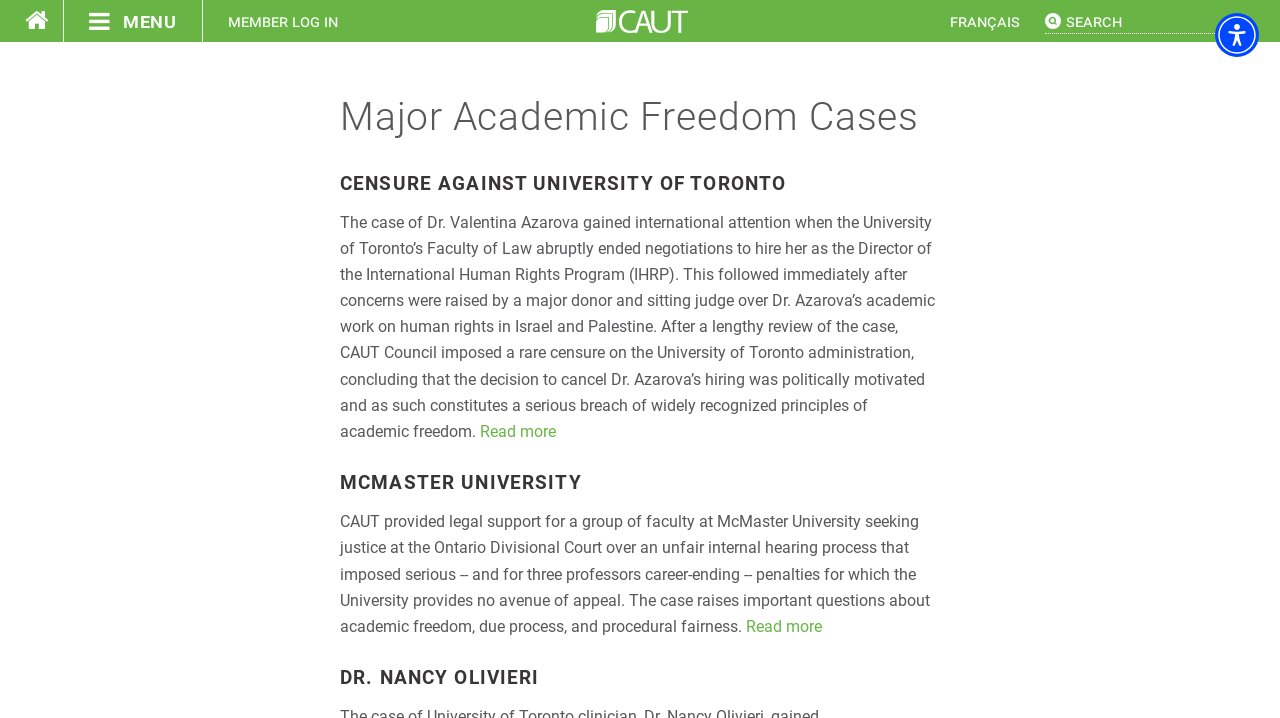Write a detailed summary of the webpage.

The webpage is about major academic freedom cases, with a focus on three specific cases. At the top right corner, there is an accessibility menu button and a search bar where users can input search terms. Below the search bar, there are several links to different sections of the website, including "bulletin", "get involved", "the latest", and "contact".

On the left side of the page, there is a navigation menu with links to "Home", "français", and a member log-in section. The main content of the page is divided into three sections, each describing a different academic freedom case.

The first case is about Dr. Valentina Azarova and the University of Toronto, where the Faculty of Law abruptly ended negotiations to hire her as the Director of the International Human Rights Program. The text describes the events that led to the decision and the subsequent censure imposed by CAUT Council.

Below this section, there is a link to read more about the case. The second case is about McMaster University, where CAUT provided legal support for a group of faculty seeking justice over an unfair internal hearing process. The text explains the details of the case and its implications for academic freedom, due process, and procedural fairness.

Again, there is a link to read more about this case. The third case is about Dr. Nancy Olivieri, but the text is not fully visible on the page. Overall, the webpage provides detailed information about these three academic freedom cases, with links to read more about each one.